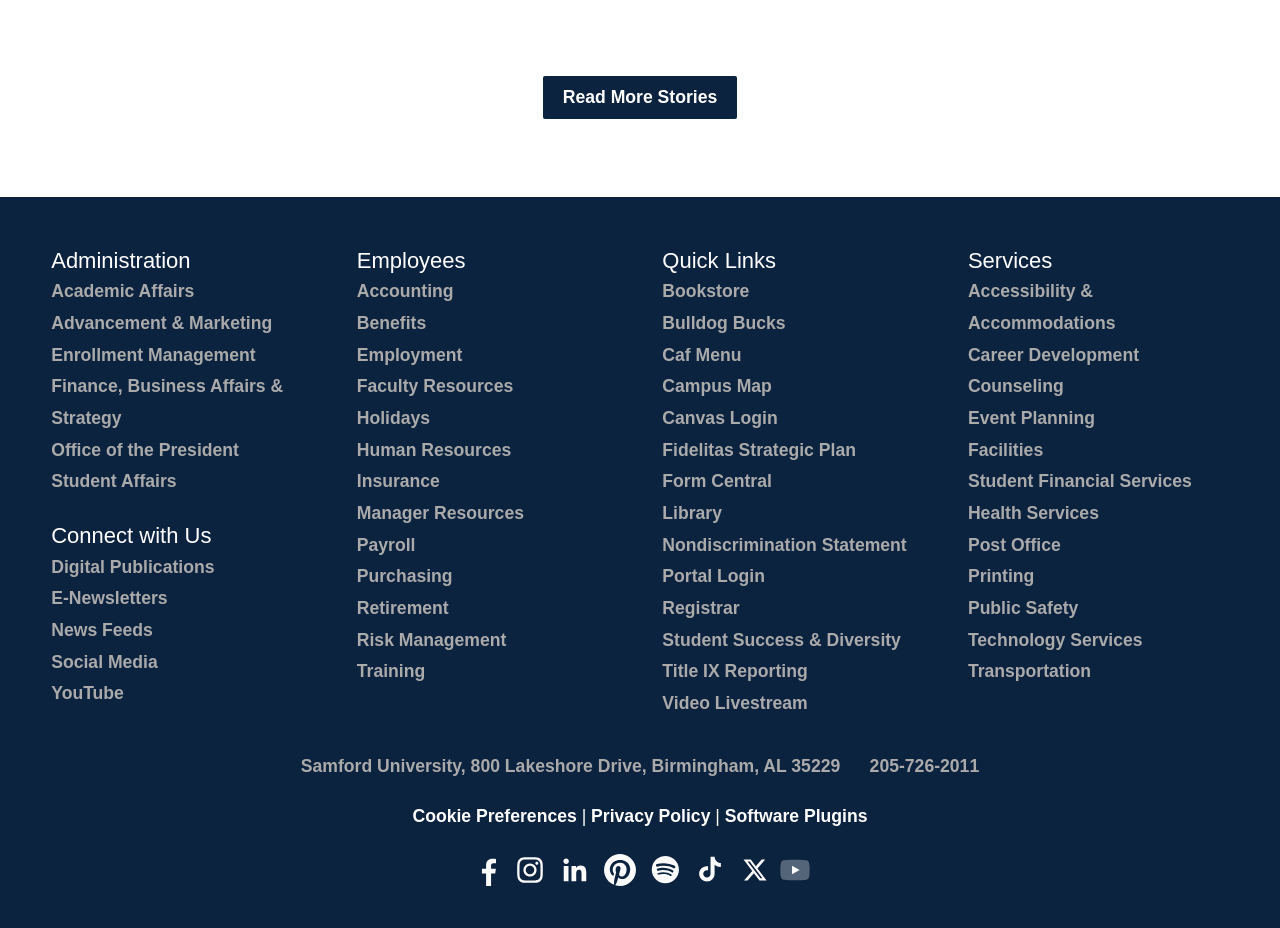Determine the bounding box coordinates for the area that needs to be clicked to fulfill this task: "Visit Academic Affairs". The coordinates must be given as four float numbers between 0 and 1, i.e., [left, top, right, bottom].

[0.04, 0.303, 0.152, 0.325]